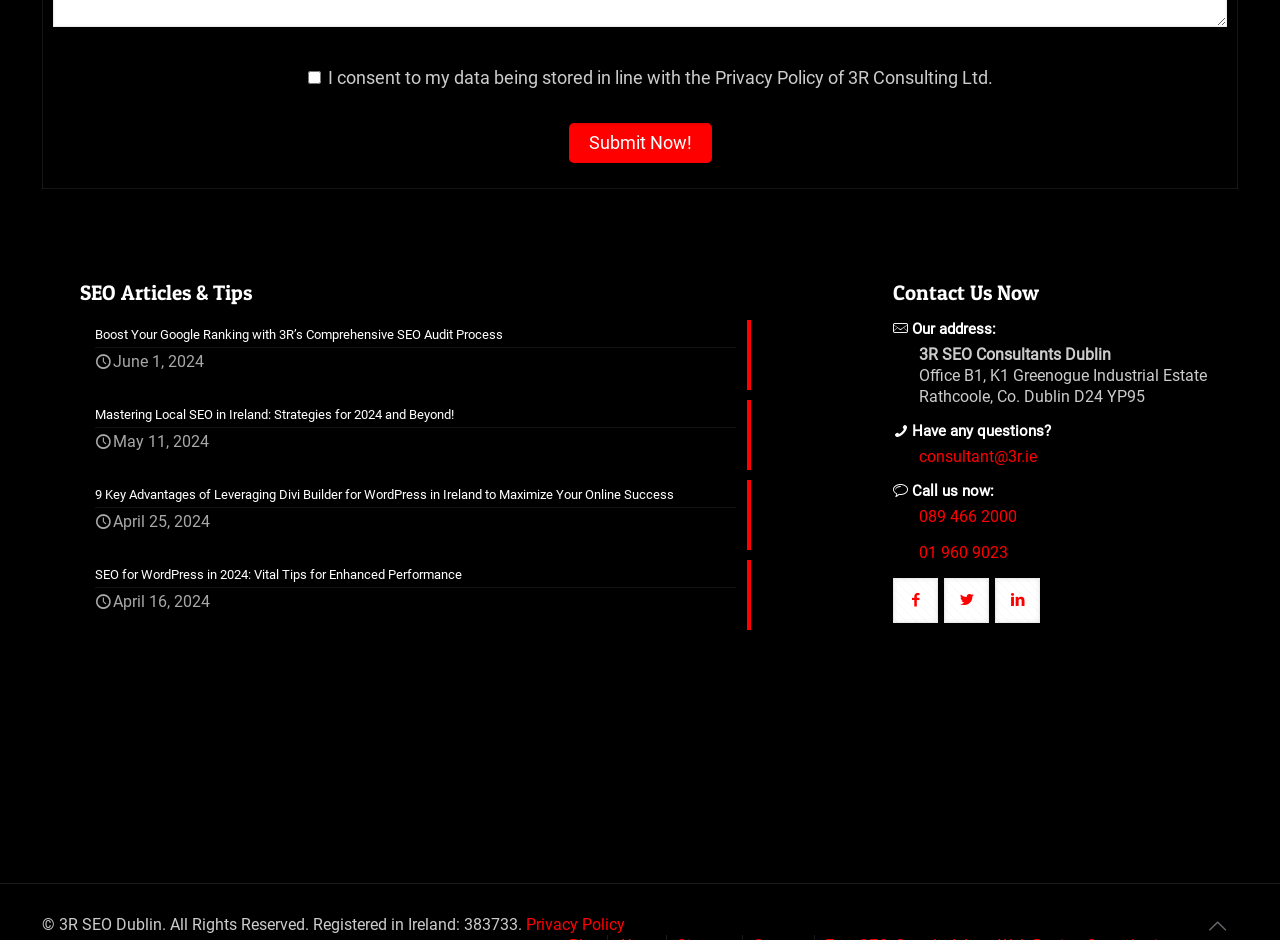Reply to the question below using a single word or brief phrase:
What is the phone number of the company?

089 466 2000 or 01 960 9023